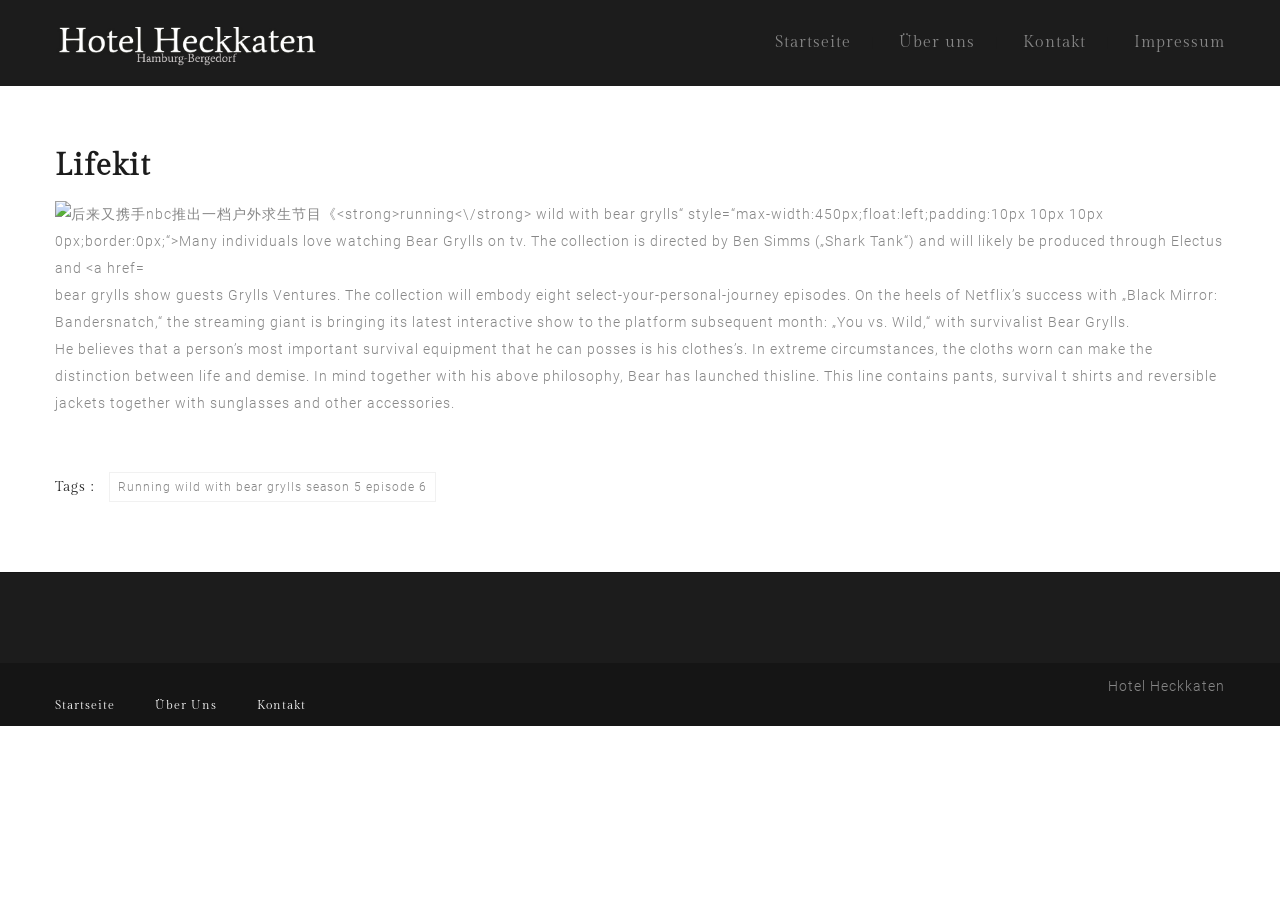Please determine the bounding box coordinates of the element to click in order to execute the following instruction: "Click on Impressum". The coordinates should be four float numbers between 0 and 1, specified as [left, top, right, bottom].

[0.886, 0.037, 0.957, 0.058]